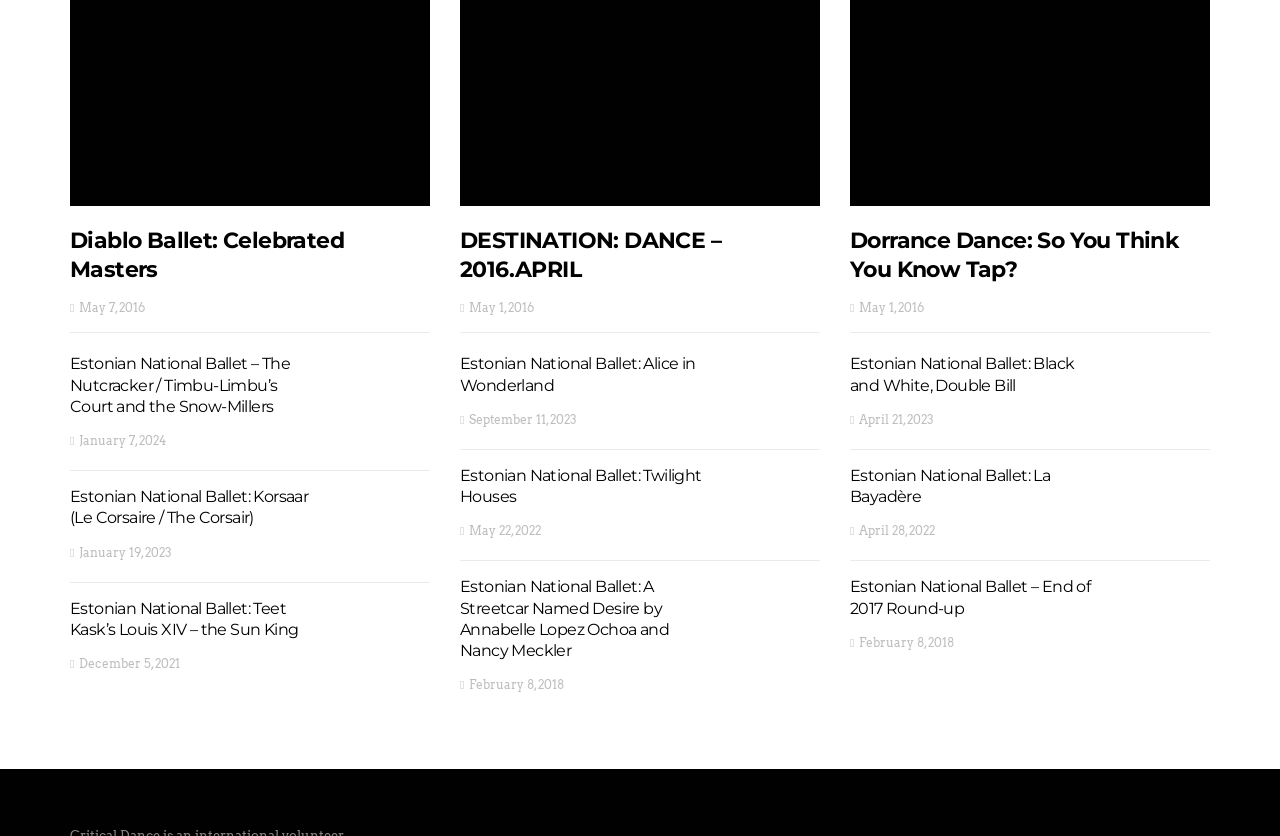Find the bounding box coordinates for the element that must be clicked to complete the instruction: "Discover Dorrance Dance: So You Think You Know Tap?". The coordinates should be four float numbers between 0 and 1, indicated as [left, top, right, bottom].

[0.664, 0.271, 0.921, 0.339]